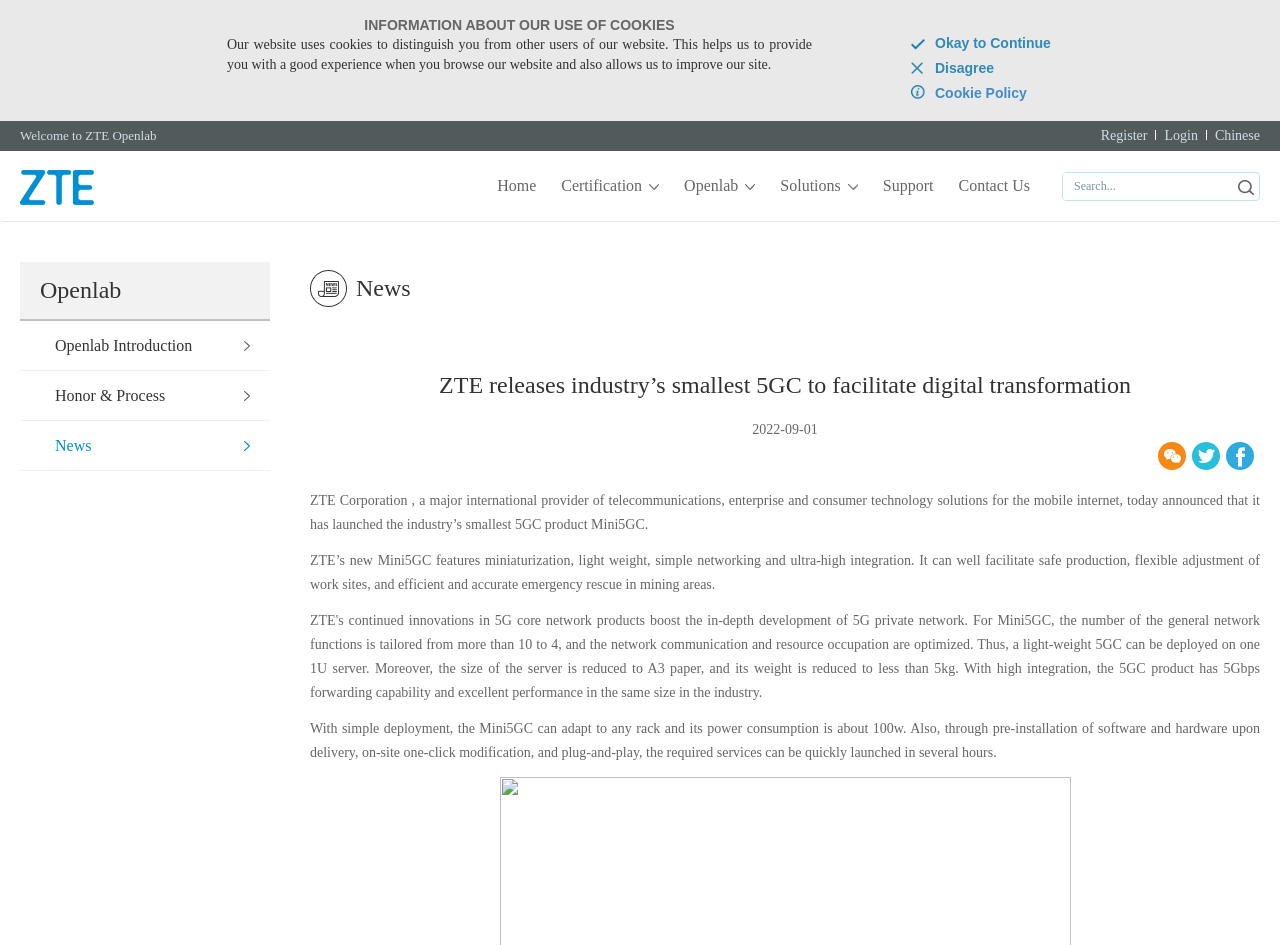Determine the bounding box coordinates for the area you should click to complete the following instruction: "Go to Home".

[0.388, 0.16, 0.419, 0.234]